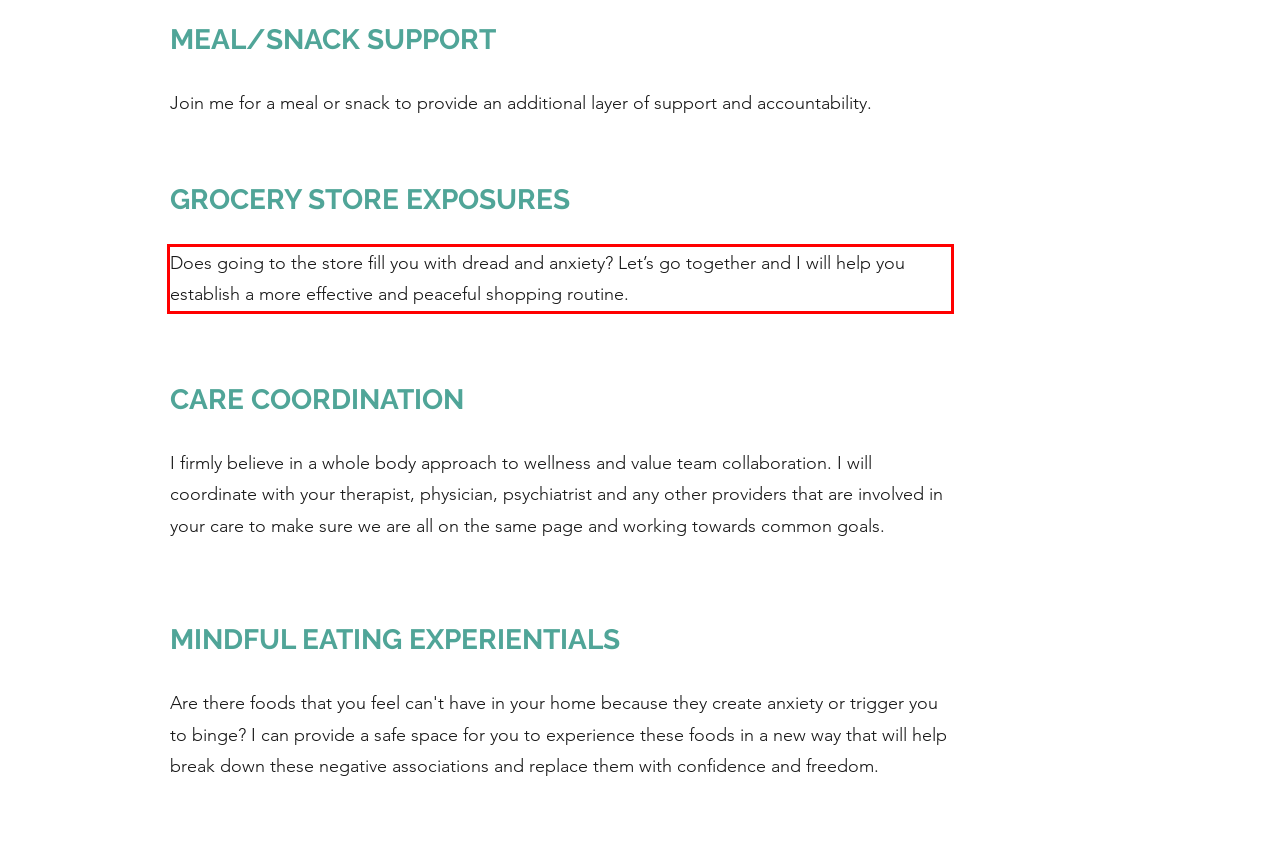Please perform OCR on the text within the red rectangle in the webpage screenshot and return the text content.

Does going to the store fill you with dread and anxiety? Let’s go together and I will help you establish a more effective and peaceful shopping routine.